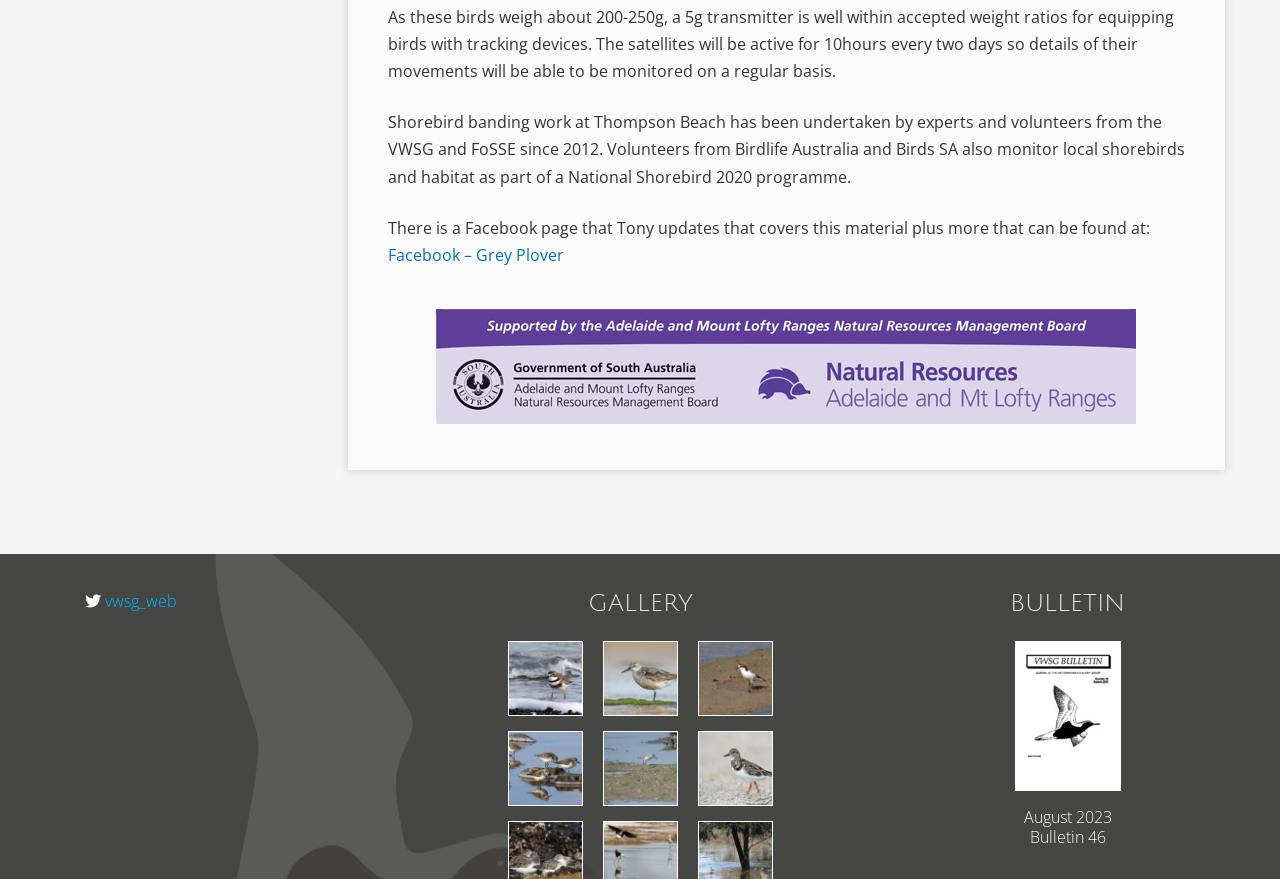Give the bounding box coordinates for the element described by: "itcc@vtc.edu.hk".

None